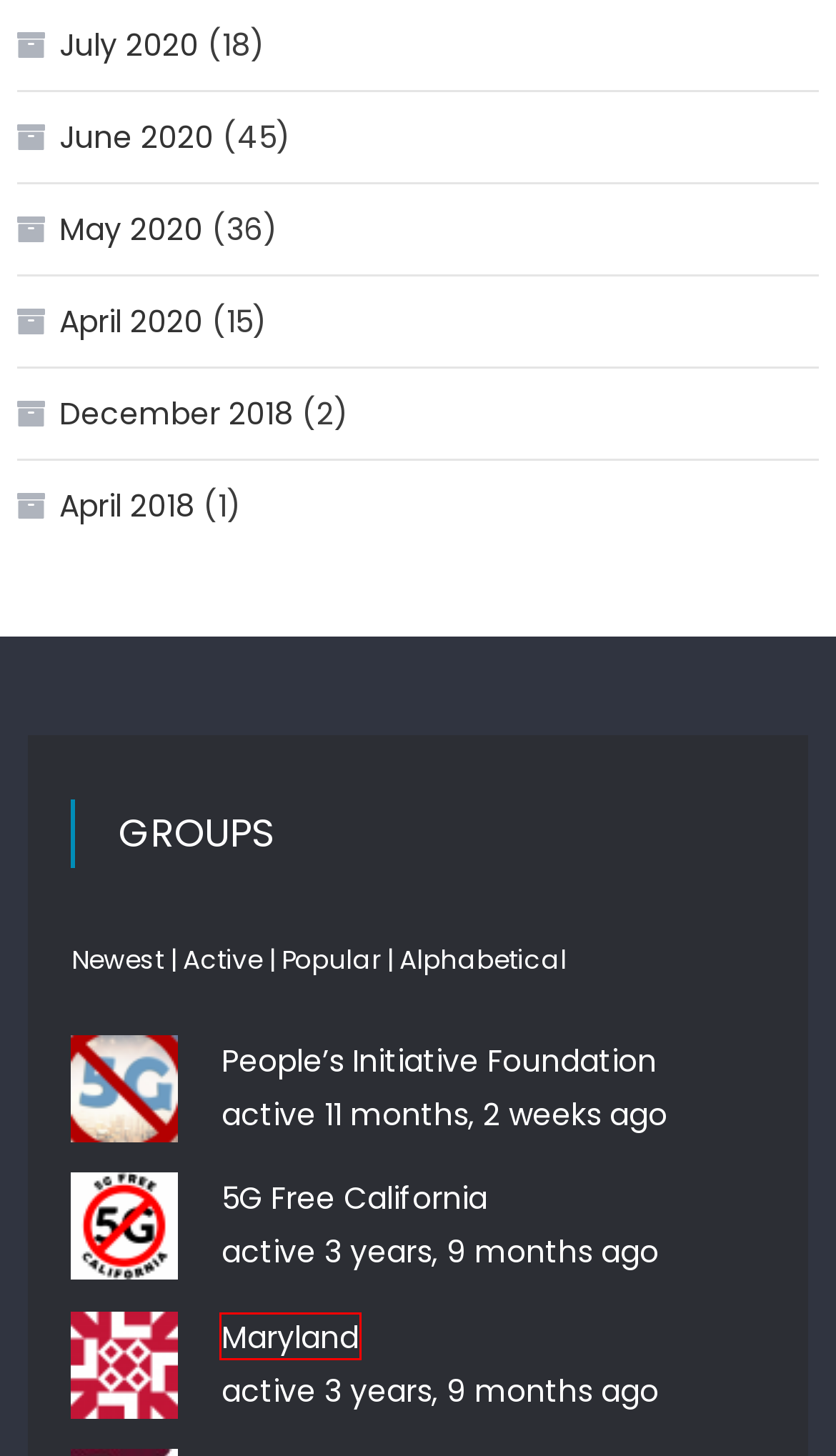You have a screenshot of a webpage, and a red bounding box highlights an element. Select the webpage description that best fits the new page after clicking the element within the bounding box. Options are:
A. December 2018 – 5gfree.org
B. 5gfree.org – Activating and Educating the World About 5G
C. Home – Maryland – 5gfree.org
D. Act Now – 5gfree.org
E. School Roll Outs – 5gfree.org
F. June 2020 – 5gfree.org
G. Home – 5G Free California – 5gfree.org
H. Home – People’s Initiative Foundation – 5gfree.org

C